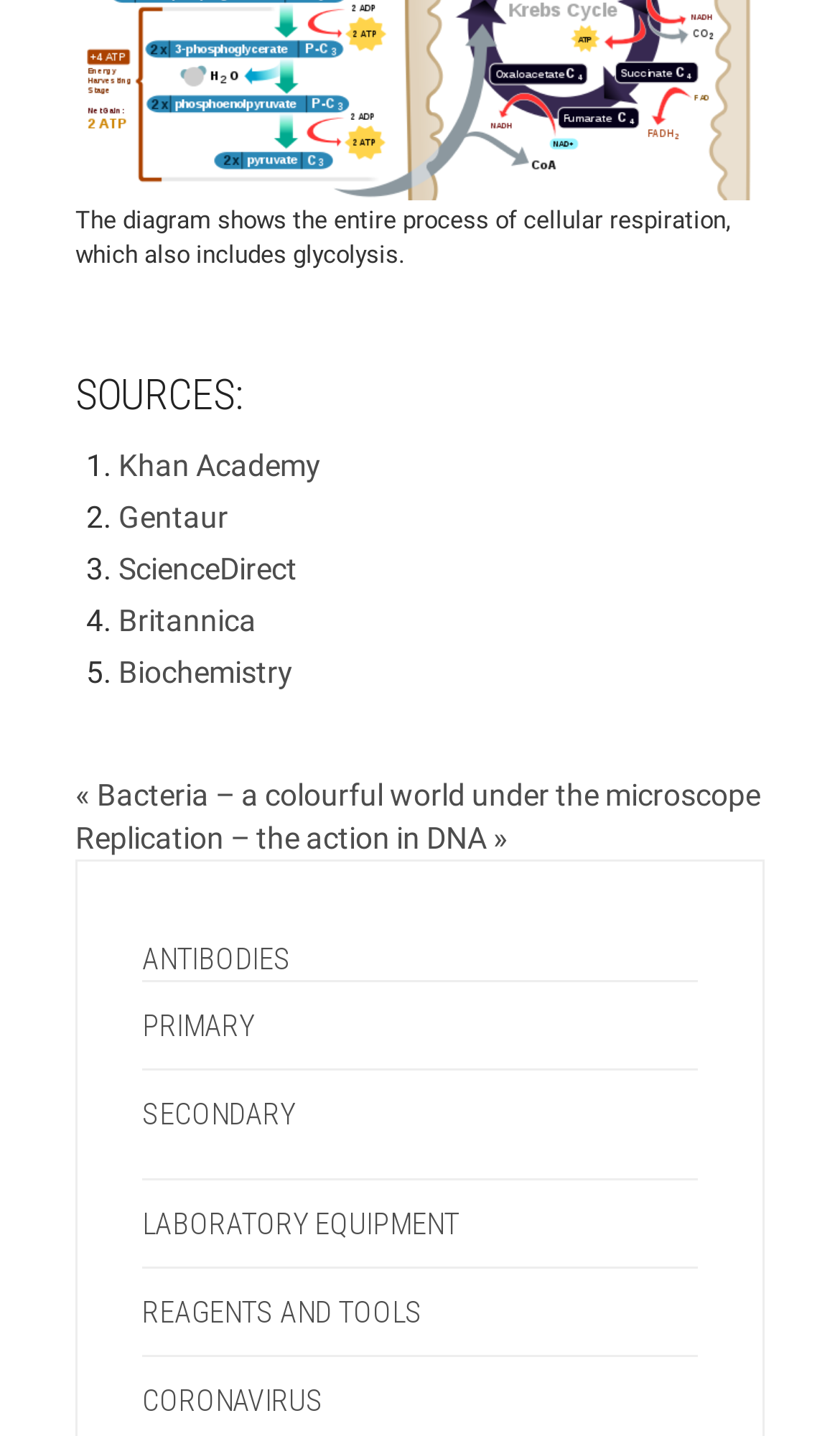Can you look at the image and give a comprehensive answer to the question:
How many sources are listed?

The webpage lists five sources, which are Khan Academy, Gentaur, ScienceDirect, Britannica, and Biochemistry, each preceded by a list marker (1., 2., 3., 4., and 5.).